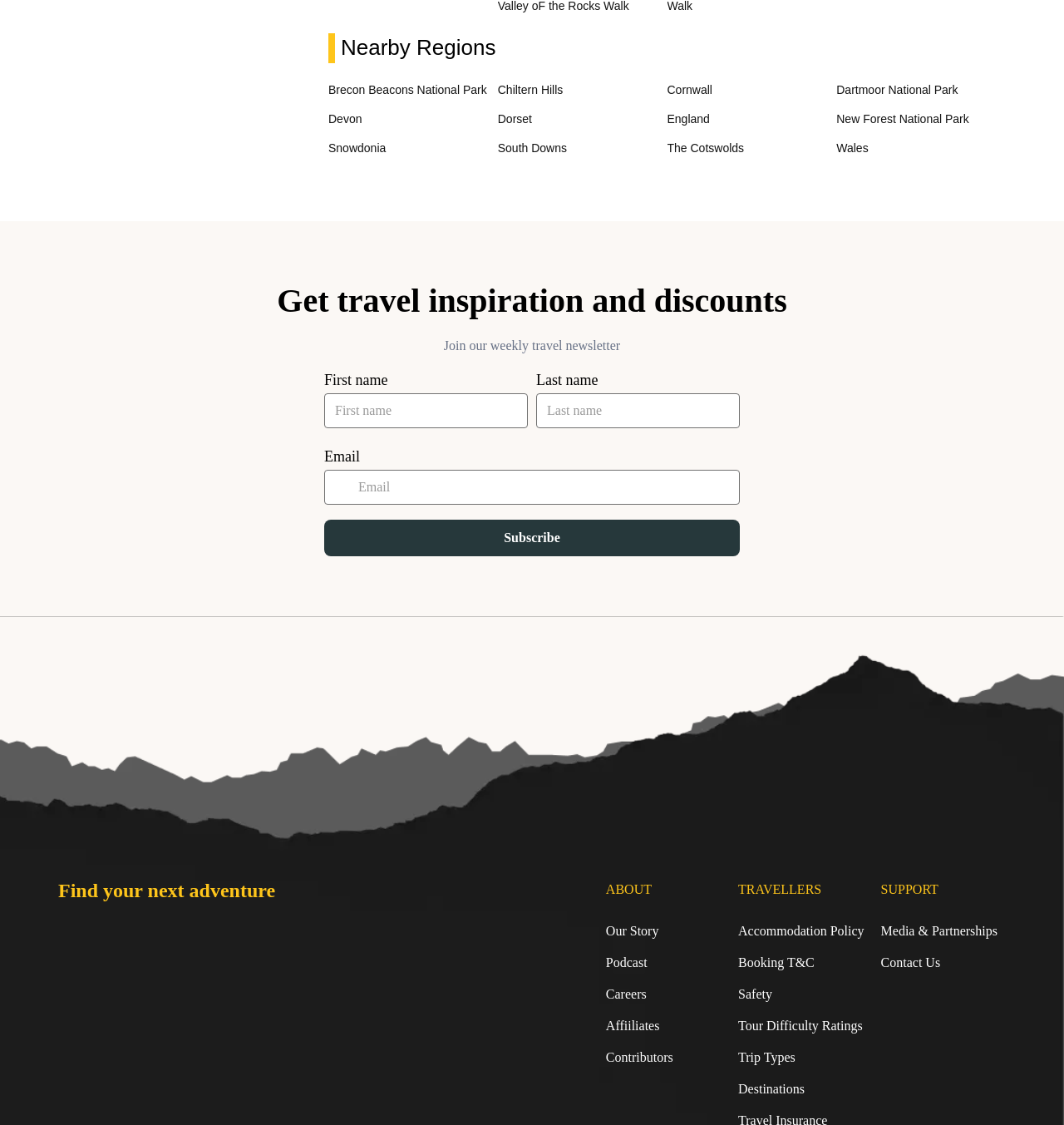Determine the bounding box coordinates of the clickable element to achieve the following action: 'Get travel inspiration and discounts'. Provide the coordinates as four float values between 0 and 1, formatted as [left, top, right, bottom].

[0.217, 0.3, 0.783, 0.352]